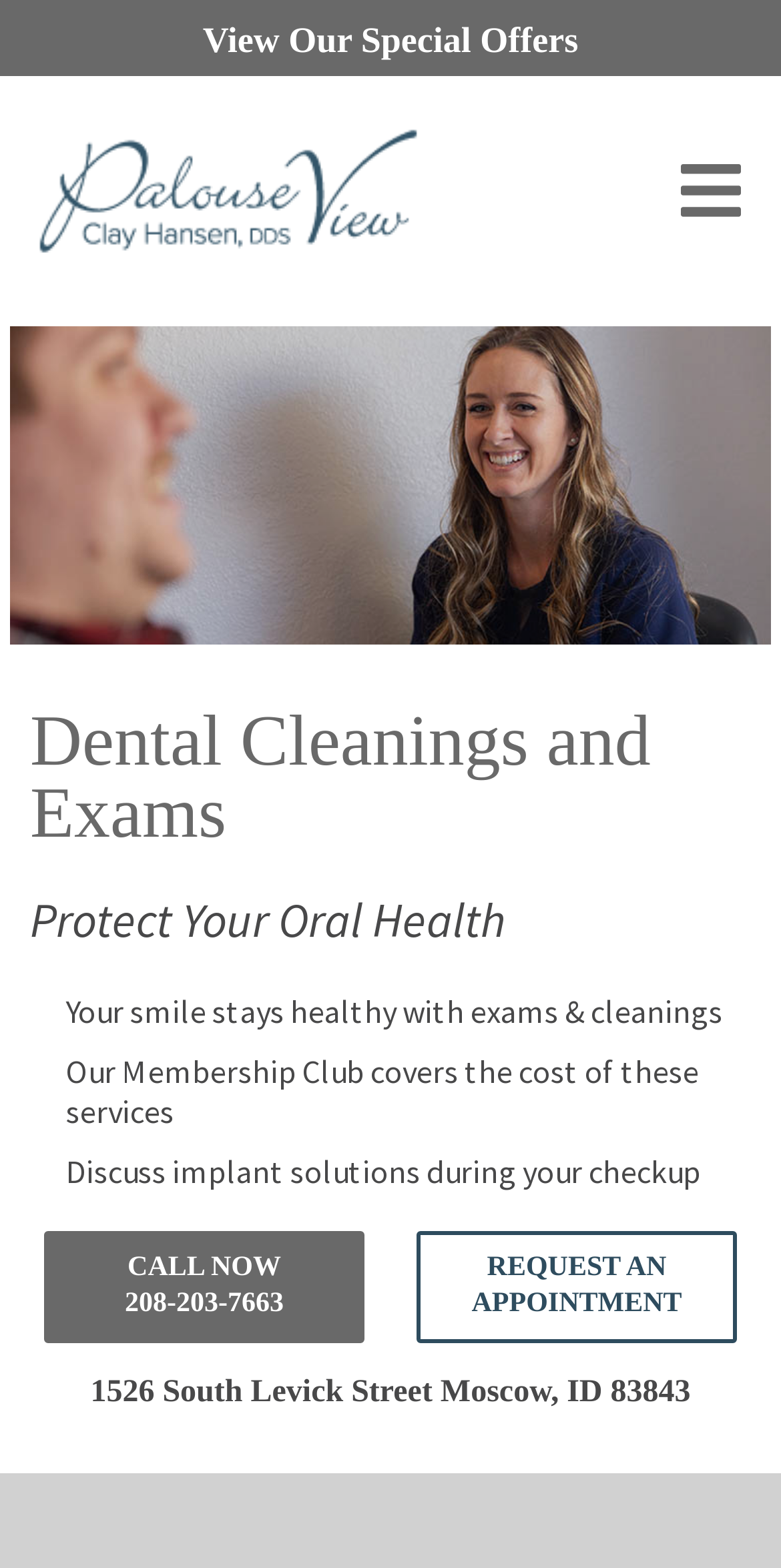From the webpage screenshot, predict the bounding box of the UI element that matches this description: "View Our Special Offers".

[0.26, 0.013, 0.74, 0.038]